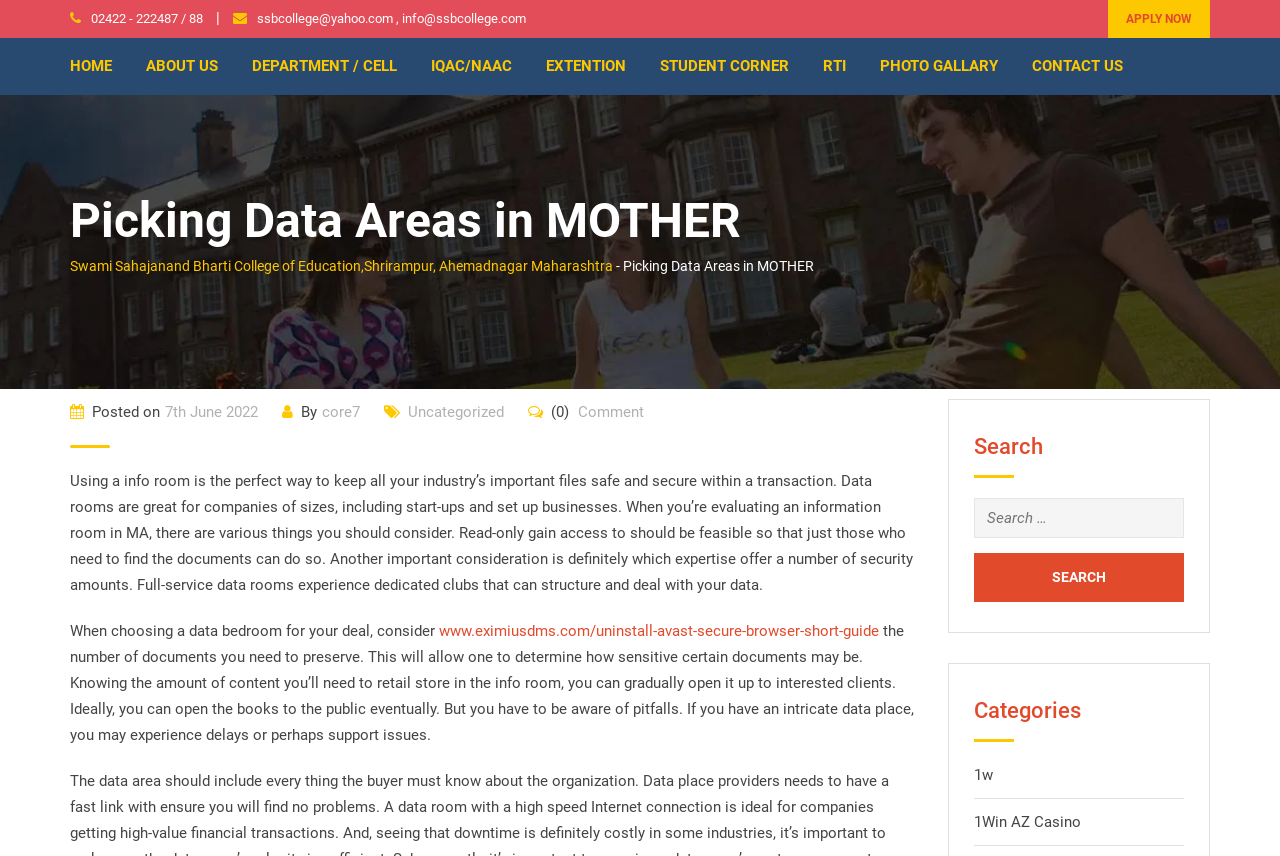Determine the main heading of the webpage and generate its text.

Picking Data Areas in MOTHER